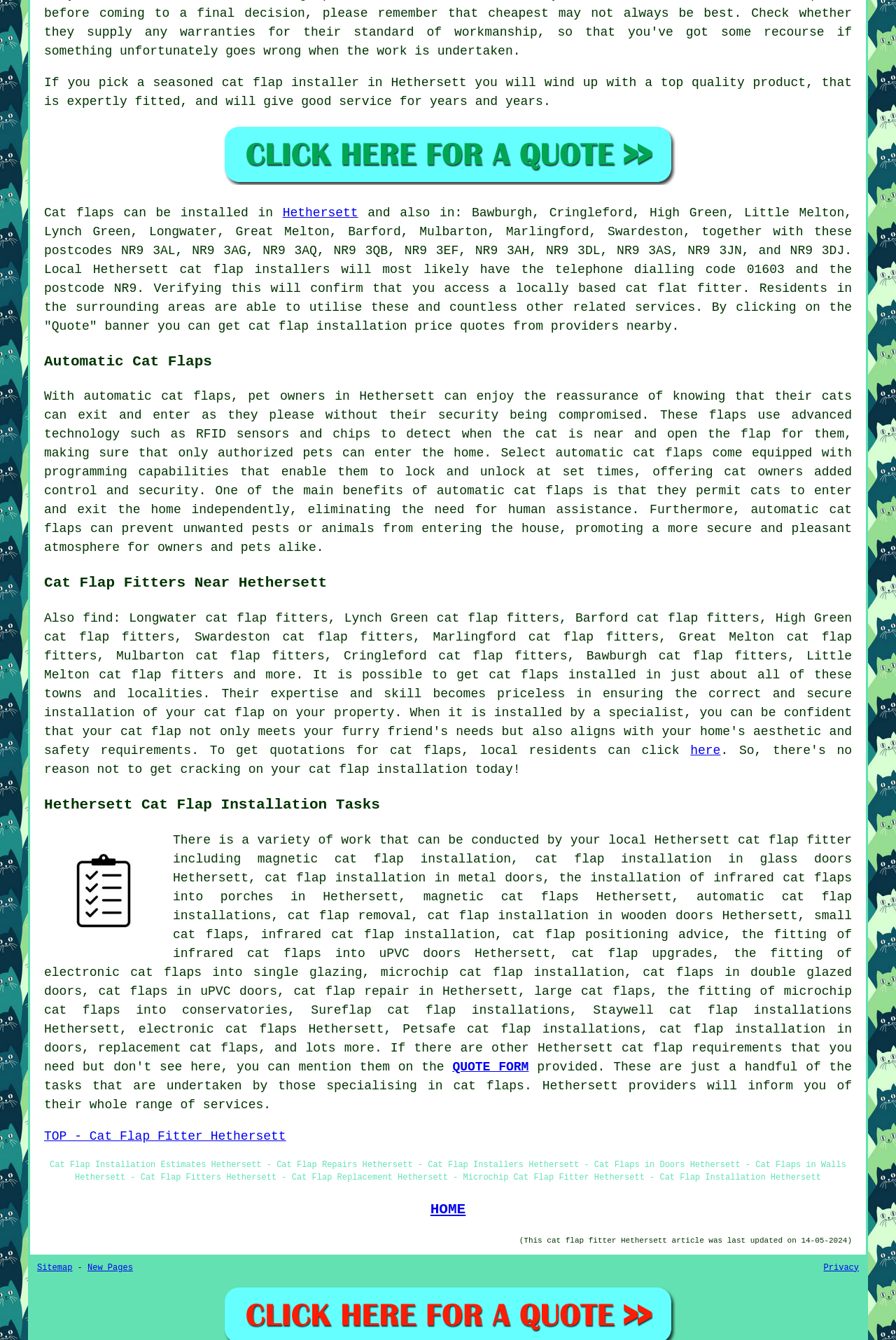What is the main purpose of the webpage?
Please use the image to deliver a detailed and complete answer.

The webpage appears to be about cat flap installation services in Hethersett, UK. It provides information on the benefits of automatic cat flaps, the services offered by local cat flap fitters, and the different types of cat flap installations available.